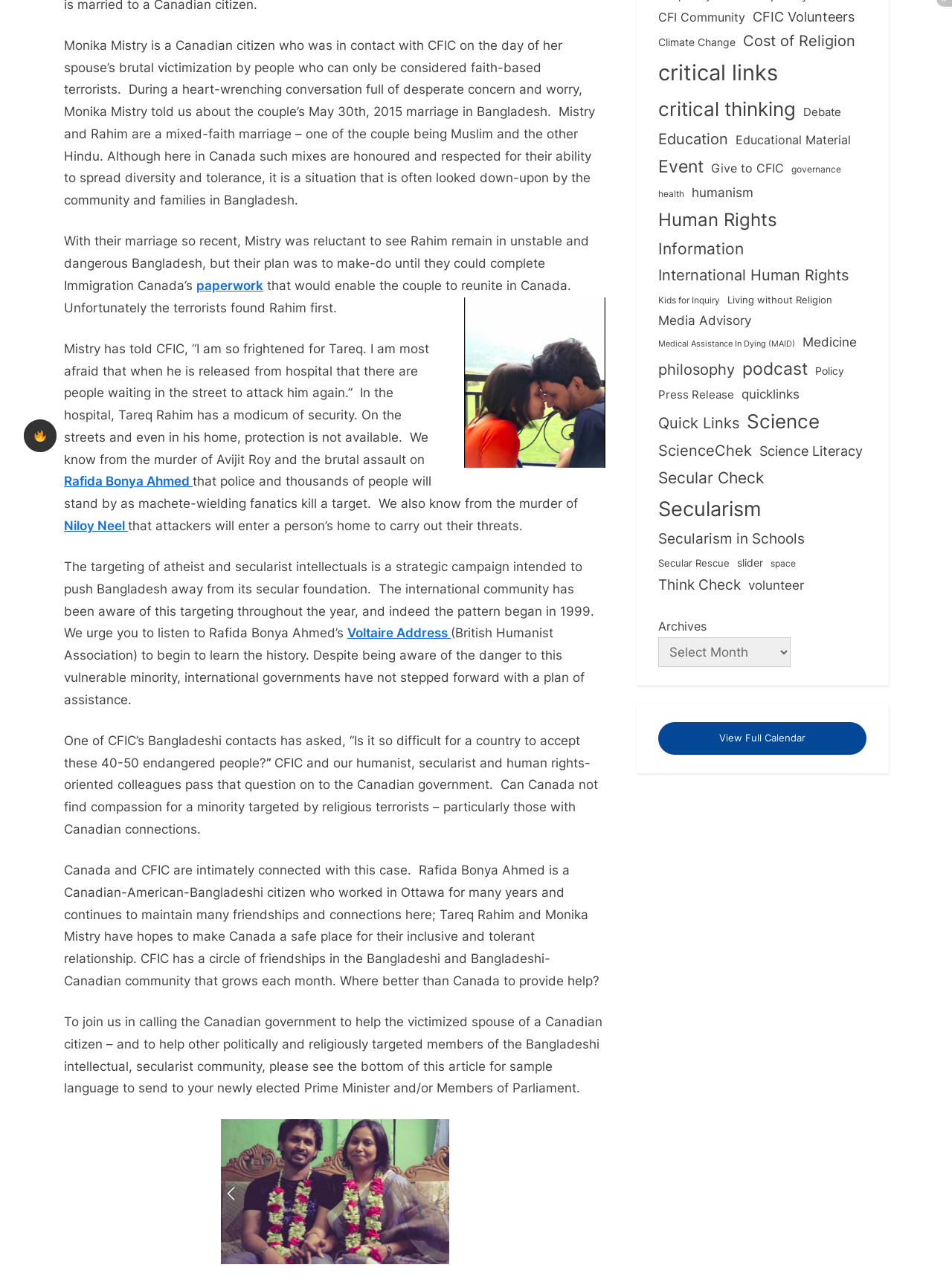Locate the UI element described as follows: "Education". Return the bounding box coordinates as four float numbers between 0 and 1 in the order [left, top, right, bottom].

[0.691, 0.098, 0.765, 0.118]